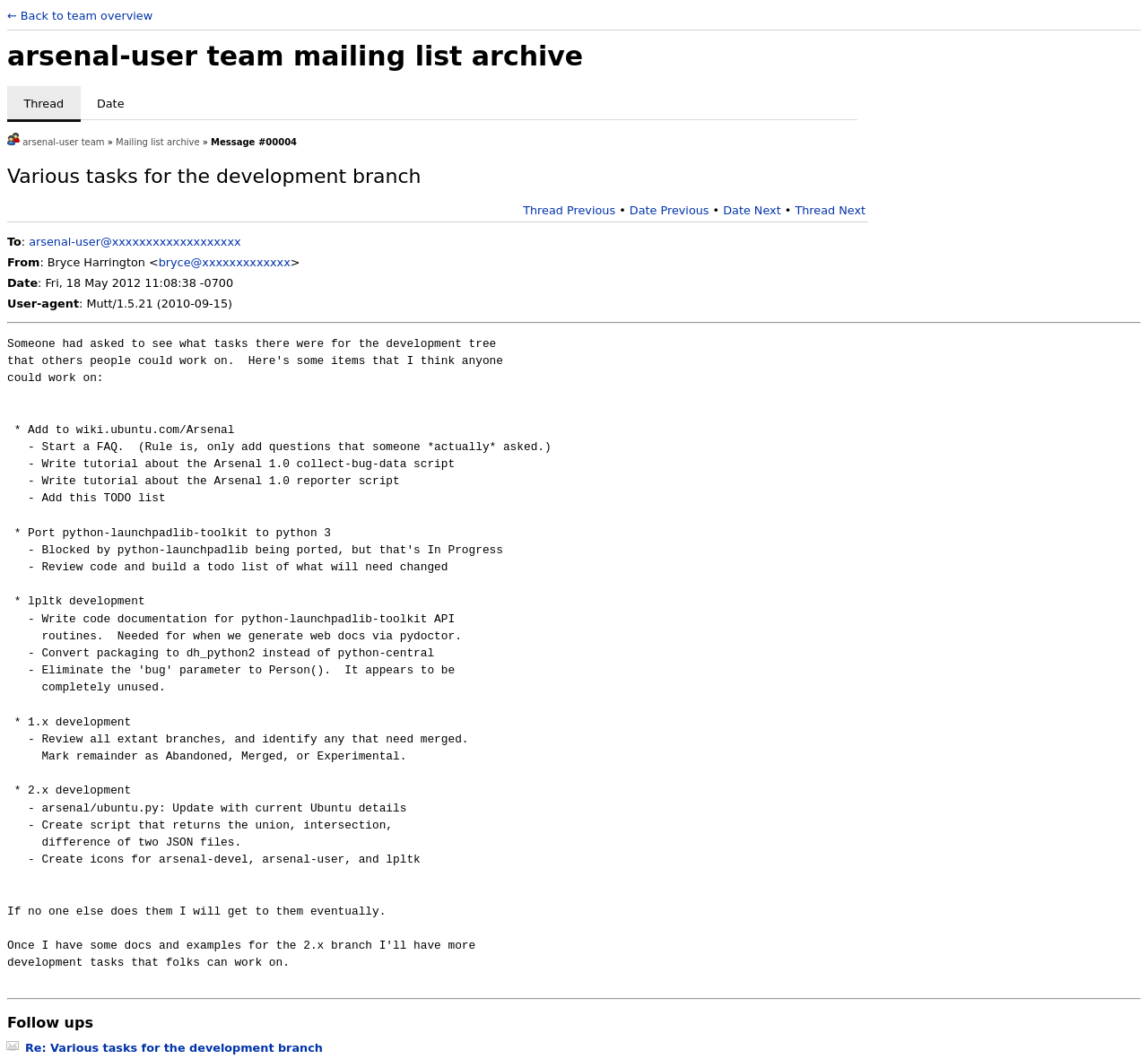Find the bounding box coordinates of the clickable area that will achieve the following instruction: "Go back to team overview".

[0.006, 0.008, 0.133, 0.021]